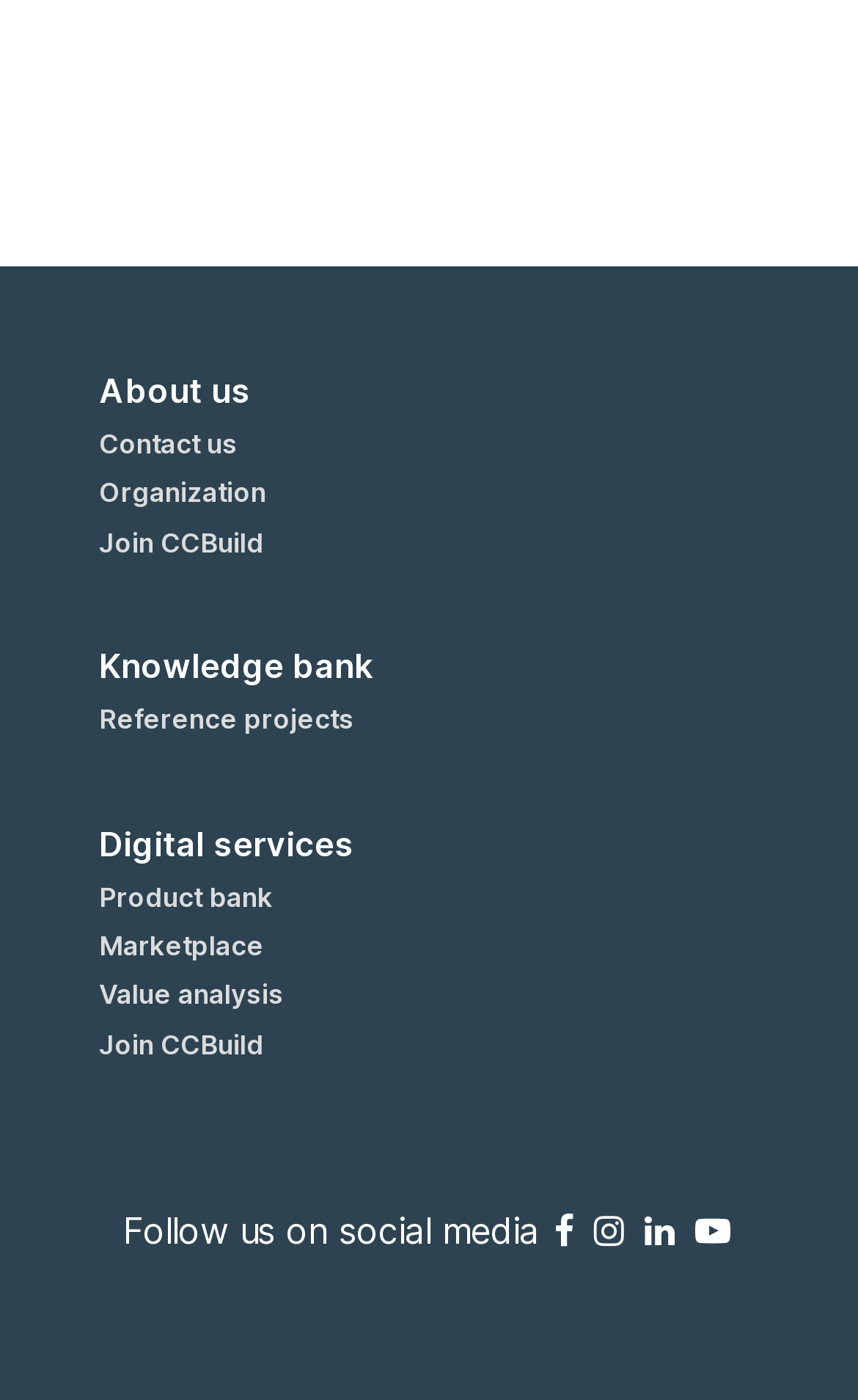Locate the bounding box coordinates of the item that should be clicked to fulfill the instruction: "Go to Marketplace".

[0.115, 0.665, 0.885, 0.688]